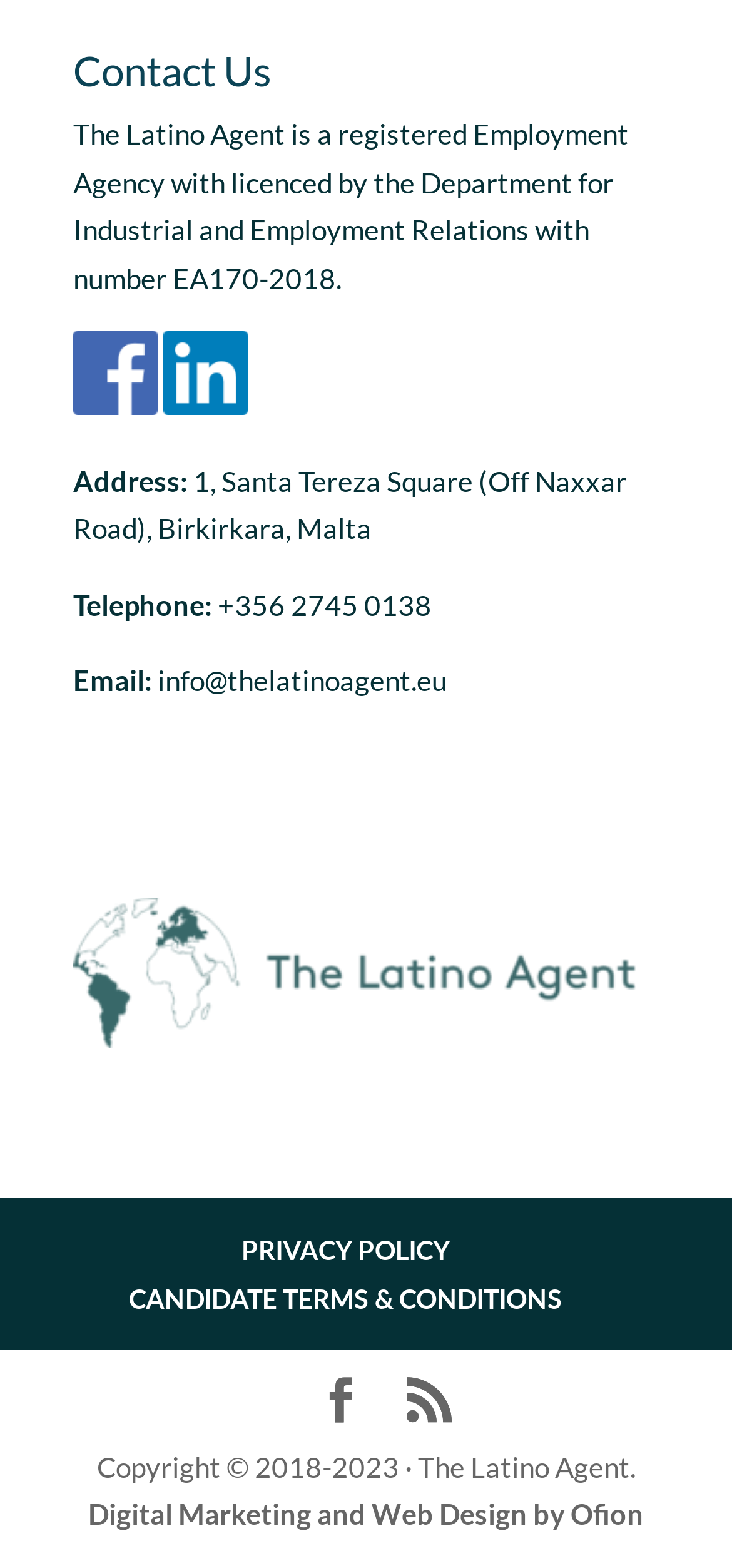Please identify the coordinates of the bounding box for the clickable region that will accomplish this instruction: "View the image of a group of young people of colour gathered around a laptop".

None